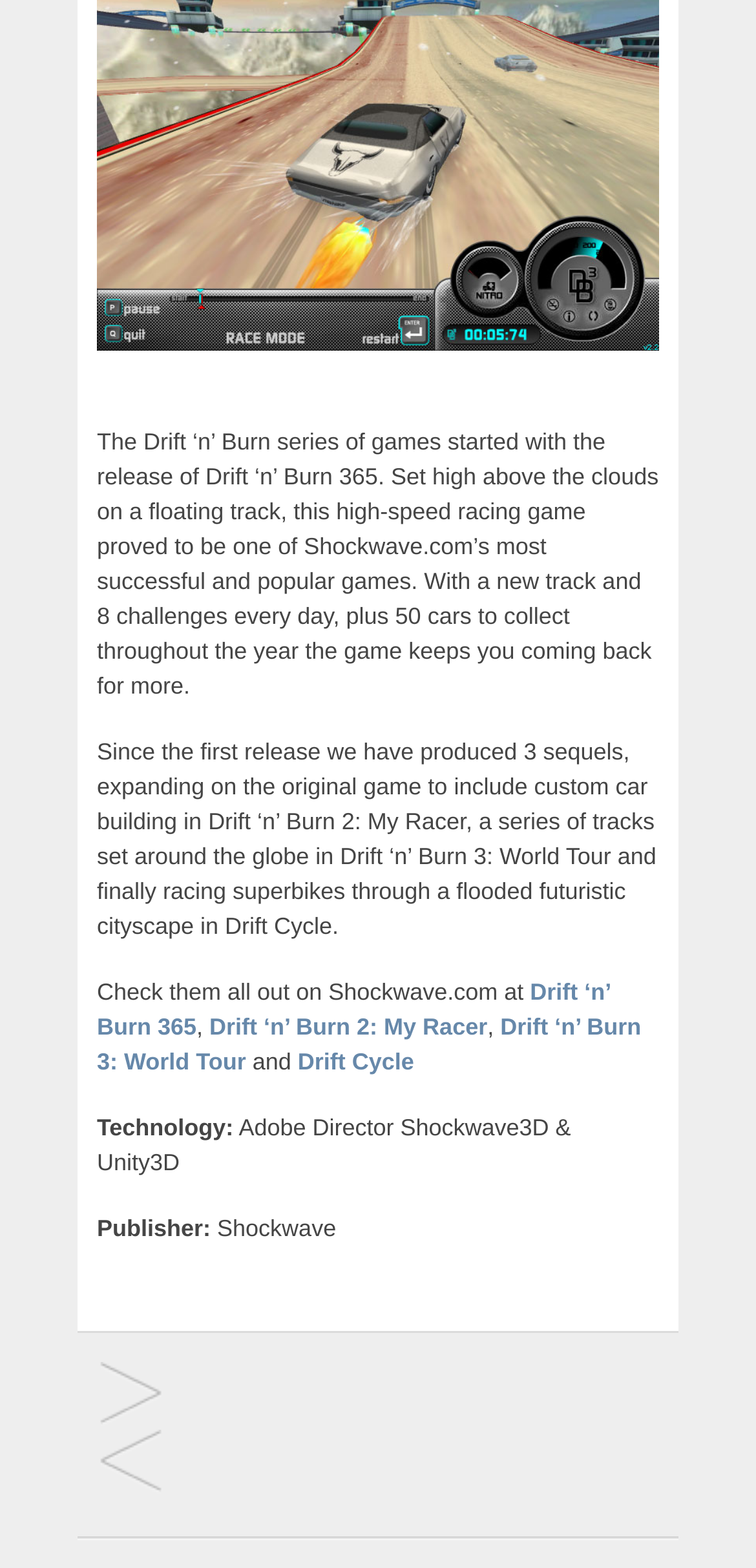What is the name of the first Drift 'n' Burn game?
Analyze the image and deliver a detailed answer to the question.

The answer can be found in the StaticText element with the text 'The Drift ‘n’ Burn series of games started with the release of Drift ‘n’ Burn 365.'